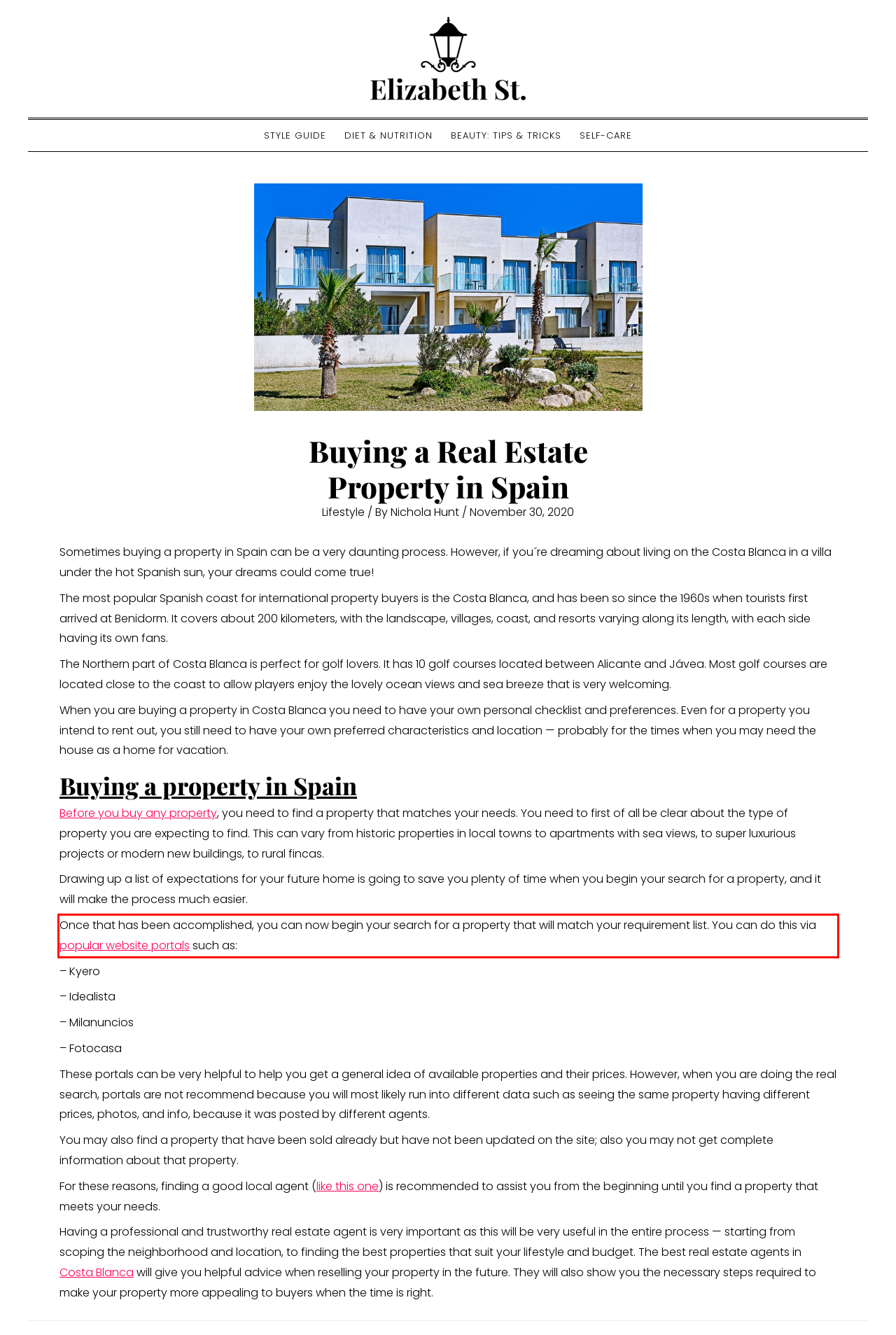Analyze the screenshot of a webpage where a red rectangle is bounding a UI element. Extract and generate the text content within this red bounding box.

Once that has been accomplished, you can now begin your search for a property that will match your requirement list. You can do this via popular website portals such as: